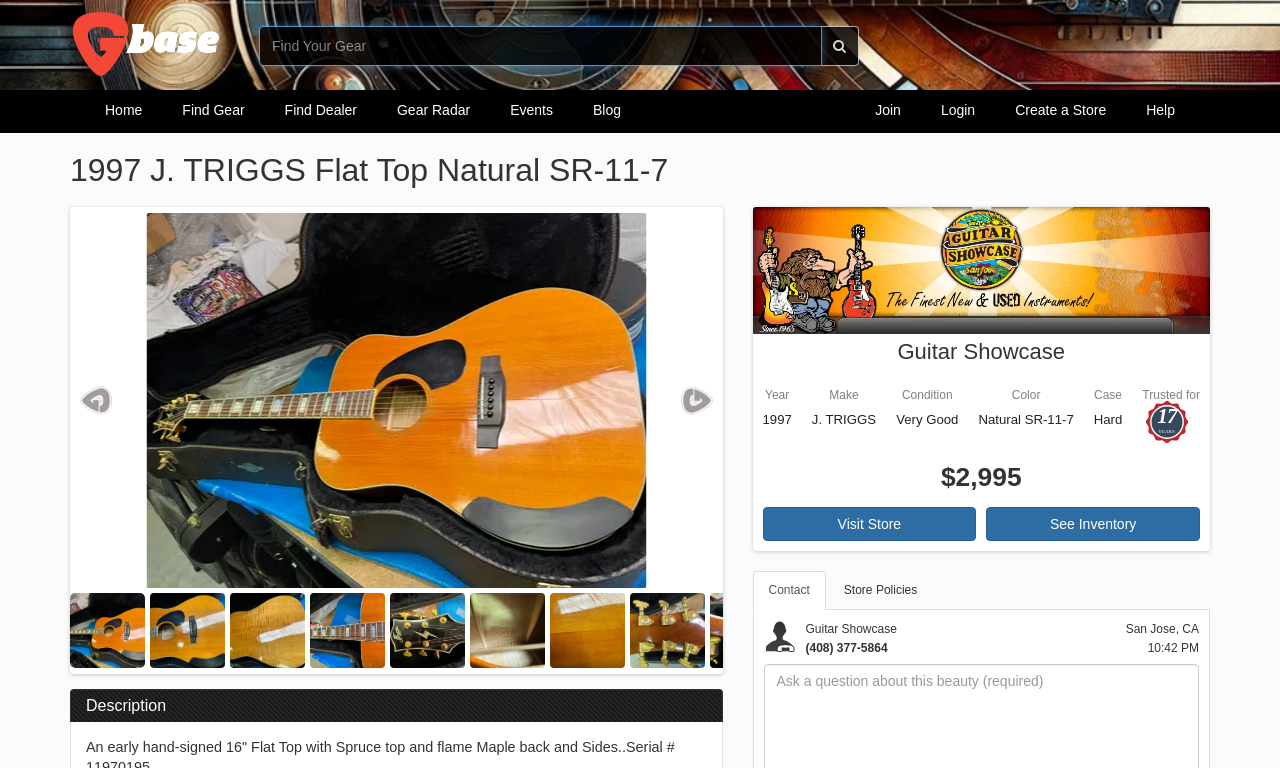Identify the bounding box coordinates of the region I need to click to complete this instruction: "Visit Guitar Showcase store".

[0.596, 0.66, 0.763, 0.704]